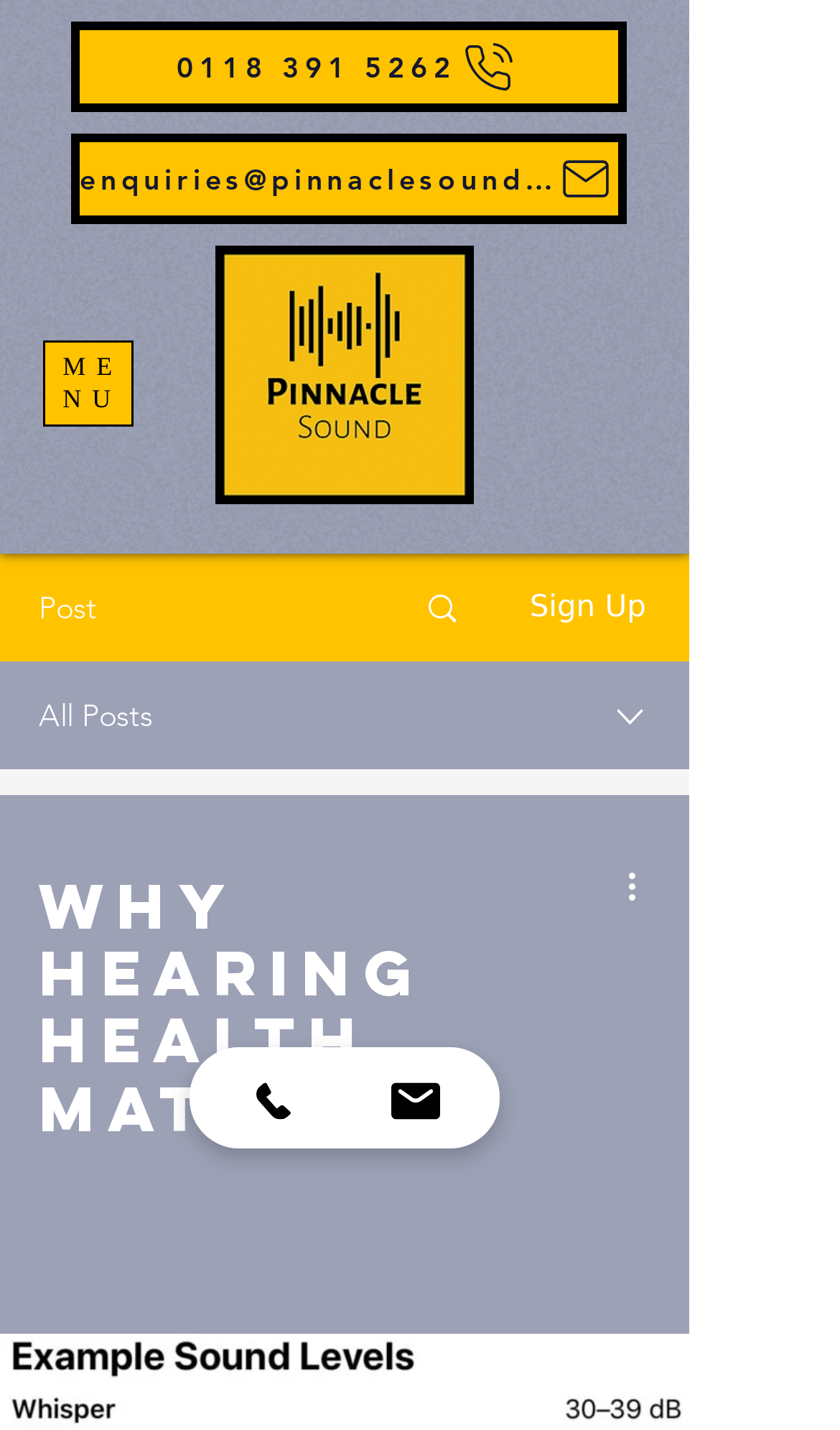How many links are there in the top section?
Provide a detailed and extensive answer to the question.

There are three links in the top section of the webpage, which are 'Pinnacle Sound Logo', '0118 391 5262', and 'enquiries@pinnaclesound.co.uk'.